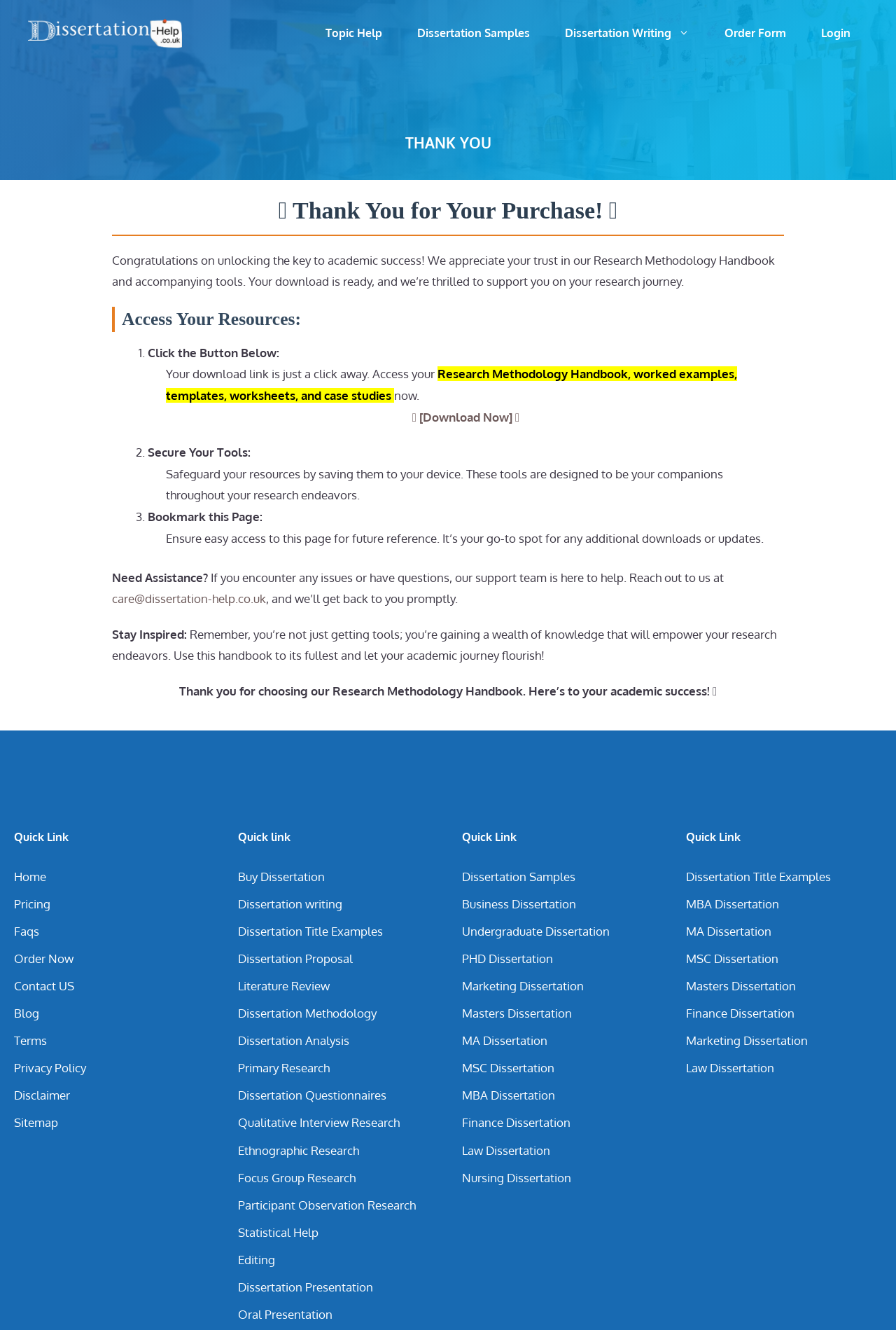From the element description Privacy Policy, predict the bounding box coordinates of the UI element. The coordinates must be specified in the format (top-left x, top-left y, bottom-right x, bottom-right y) and should be within the 0 to 1 range.

[0.016, 0.797, 0.096, 0.808]